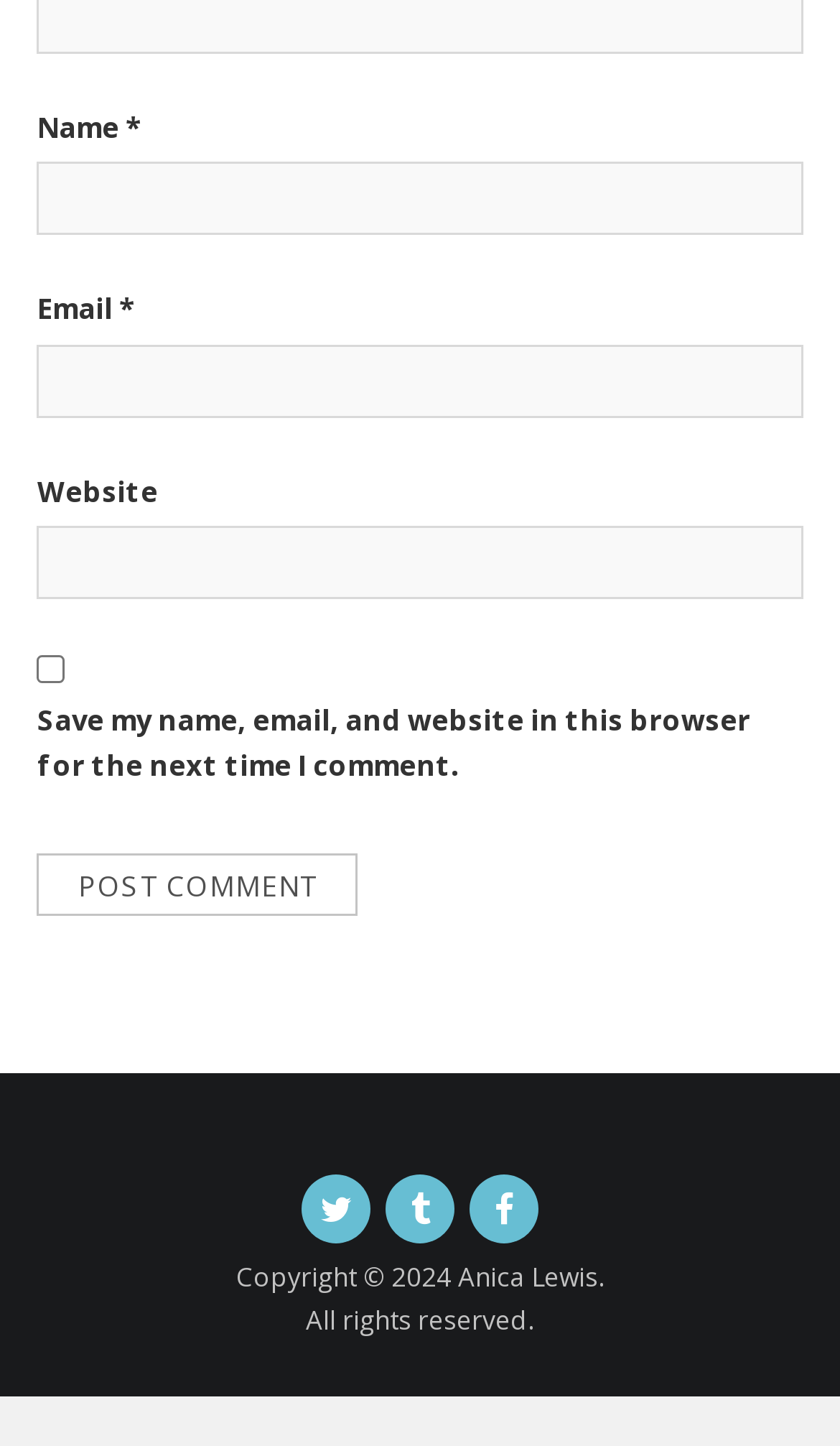What social media platforms are linked?
From the screenshot, provide a brief answer in one word or phrase.

Twitter, Tumblr, Facebook